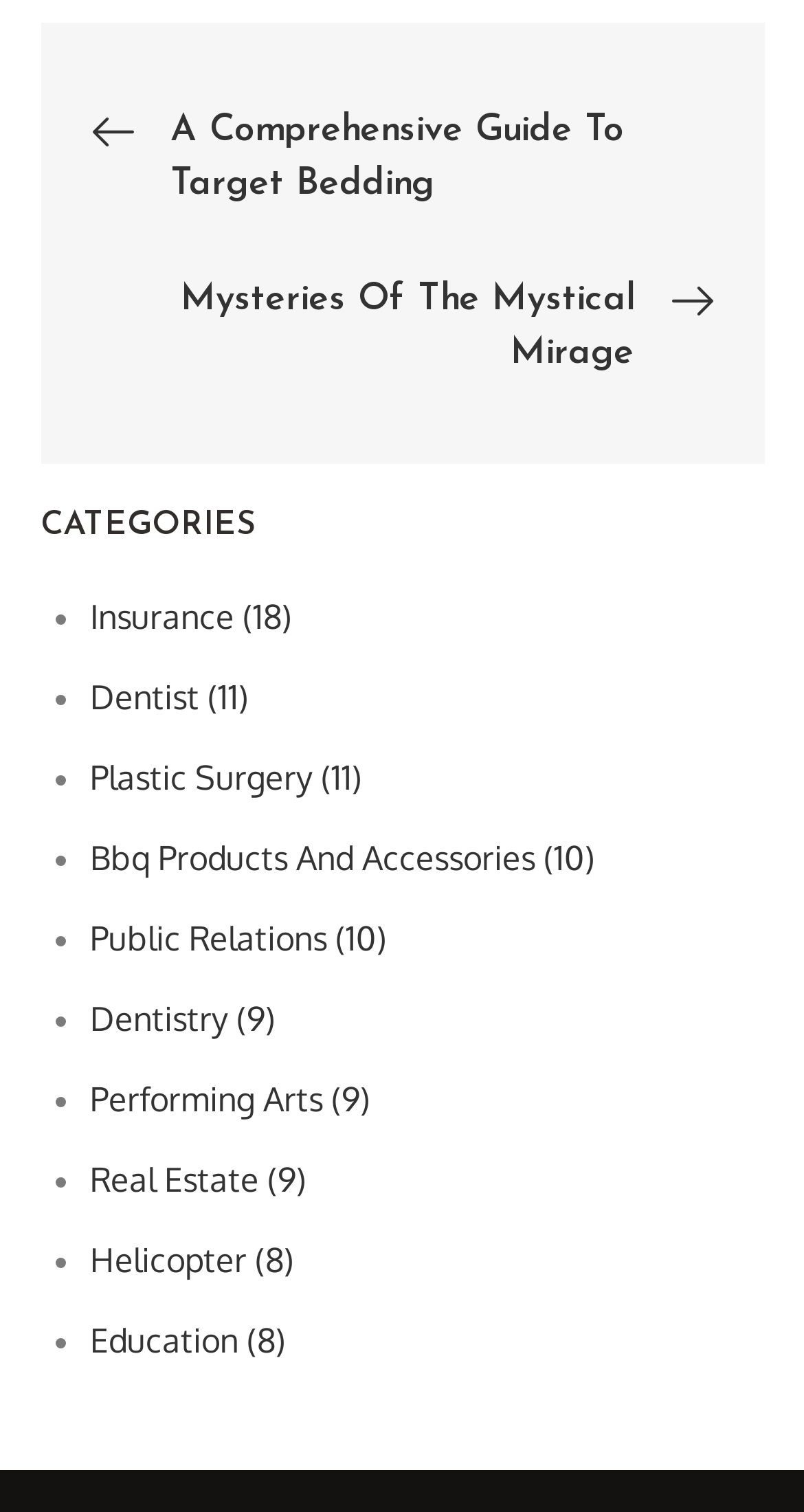Identify the bounding box coordinates of the specific part of the webpage to click to complete this instruction: "Read 'Education' related posts".

[0.112, 0.873, 0.355, 0.9]